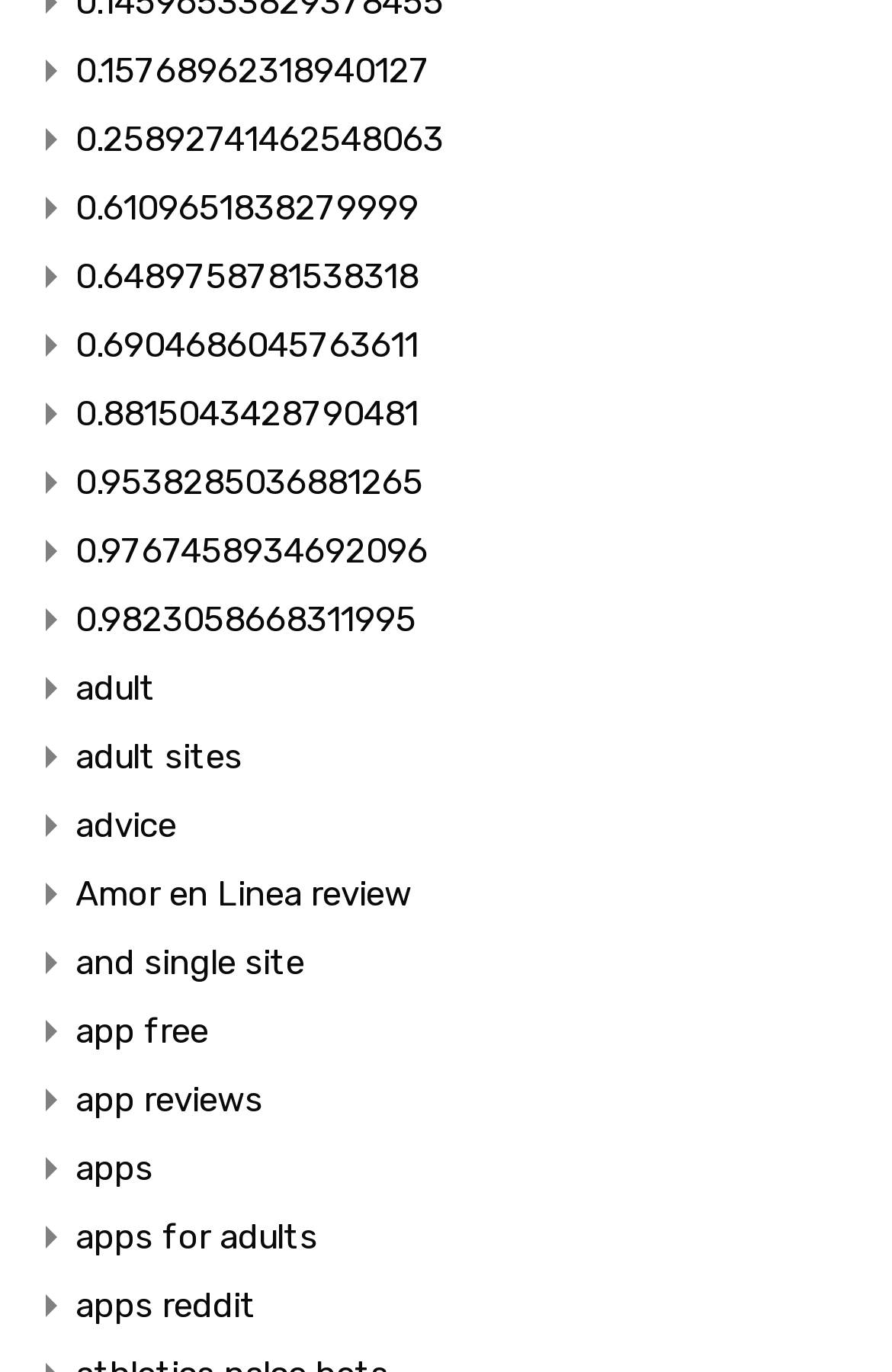Identify the bounding box coordinates of the section to be clicked to complete the task described by the following instruction: "check the app reviews". The coordinates should be four float numbers between 0 and 1, formatted as [left, top, right, bottom].

[0.085, 0.776, 0.295, 0.826]